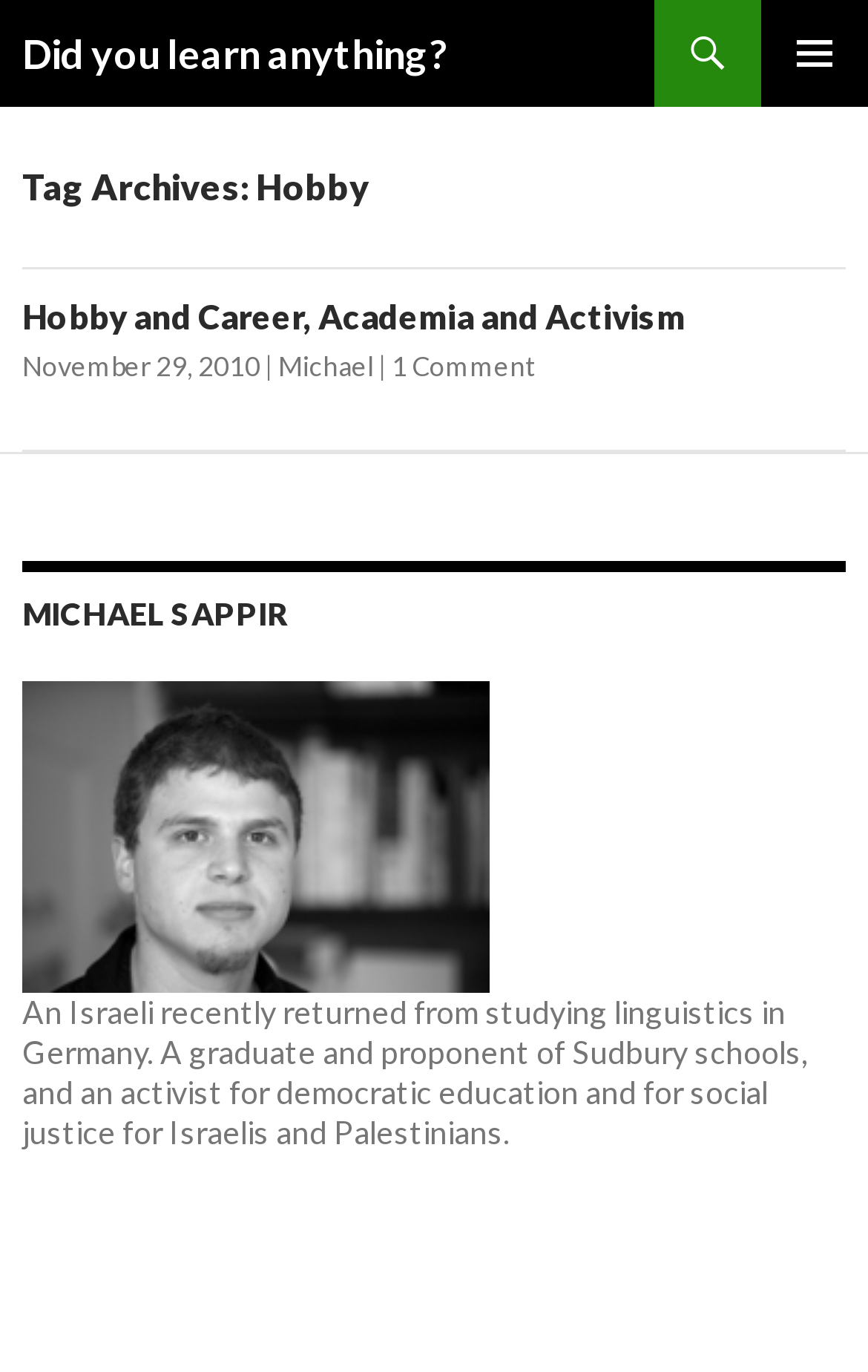Provide a thorough description of the webpage's content and layout.

The webpage is about a personal blog or journal, specifically focused on the topic of "Hobby" and the author's experiences. At the top of the page, there is a heading that reads "Did you learn anything?" which is also a link. To the right of this heading, there is a button labeled "PRIMARY MENU". Below the heading, there is a link to "SKIP TO CONTENT".

The main content of the page is divided into sections. The first section has a heading that reads "Tag Archives: Hobby". Below this, there is an article with a heading that reads "Hobby and Career, Academia and Activism". This heading is also a link. The article has a publication date of "November 29, 2010" and is written by "Michael". There is also a link to "1 Comment" below the publication date.

Further down the page, there is a heading that reads "MICHAEL SAPPIR". Below this, there is an image, and to the right of the image, there is a block of text that describes the author as "An Israeli recently returned from studying linguistics in Germany. A graduate and proponent of Sudbury schools, and an activist for democratic education and for social justice for Israelis and Palestinians."